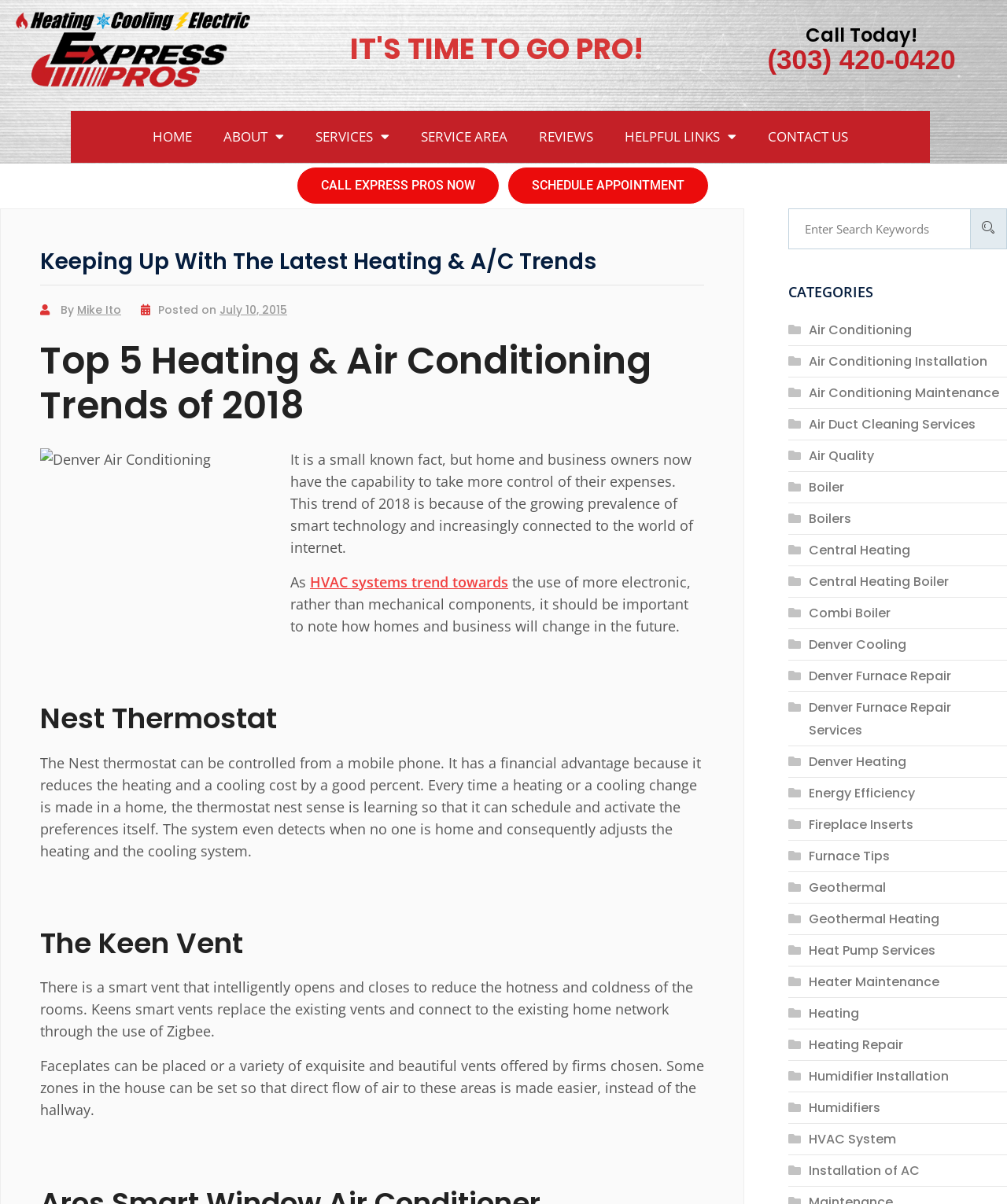Refer to the image and offer a detailed explanation in response to the question: What is the phone number to call for express pros?

I found the phone number by looking at the heading 'Call Today!' and the link '(303) 420-0420' right below it, which is a clickable phone number.